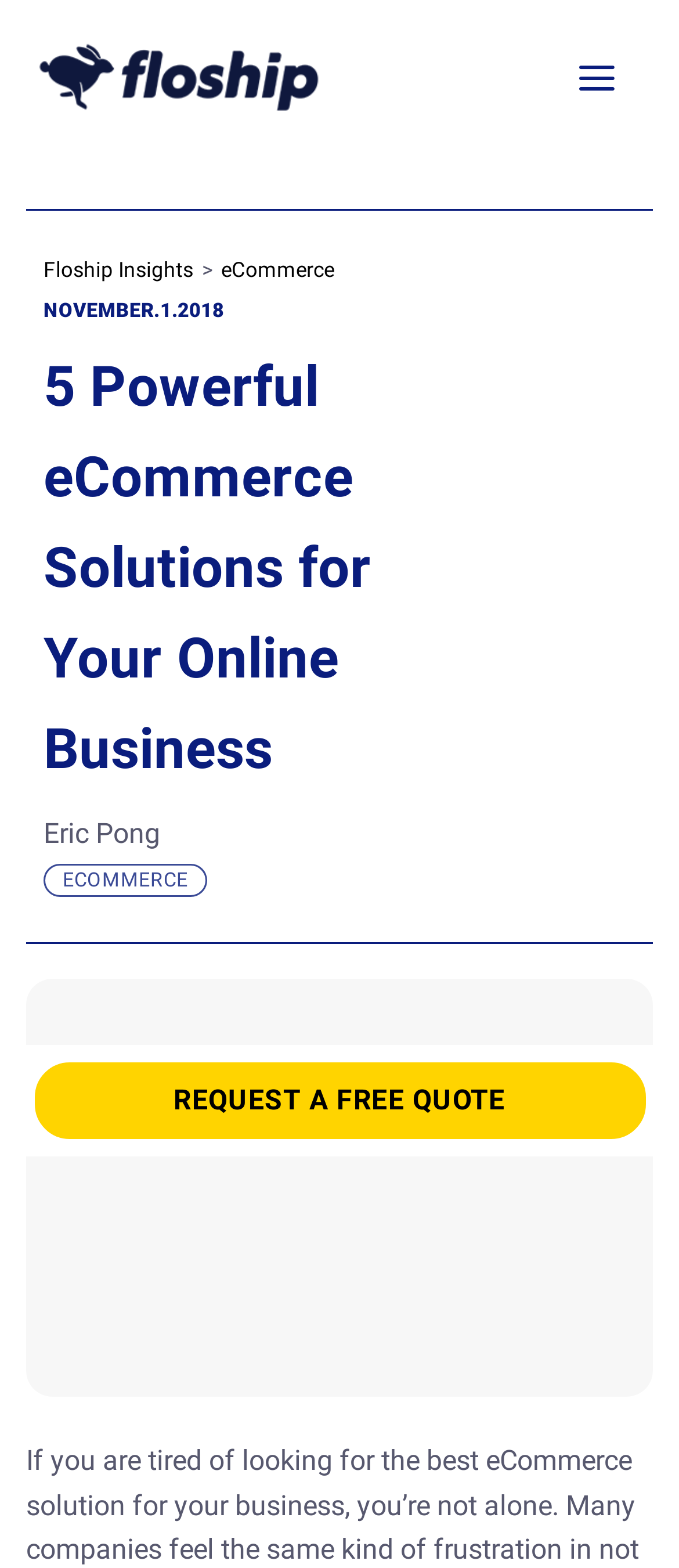How many columns are in the table on the webpage?
Look at the image and answer the question using a single word or phrase.

1